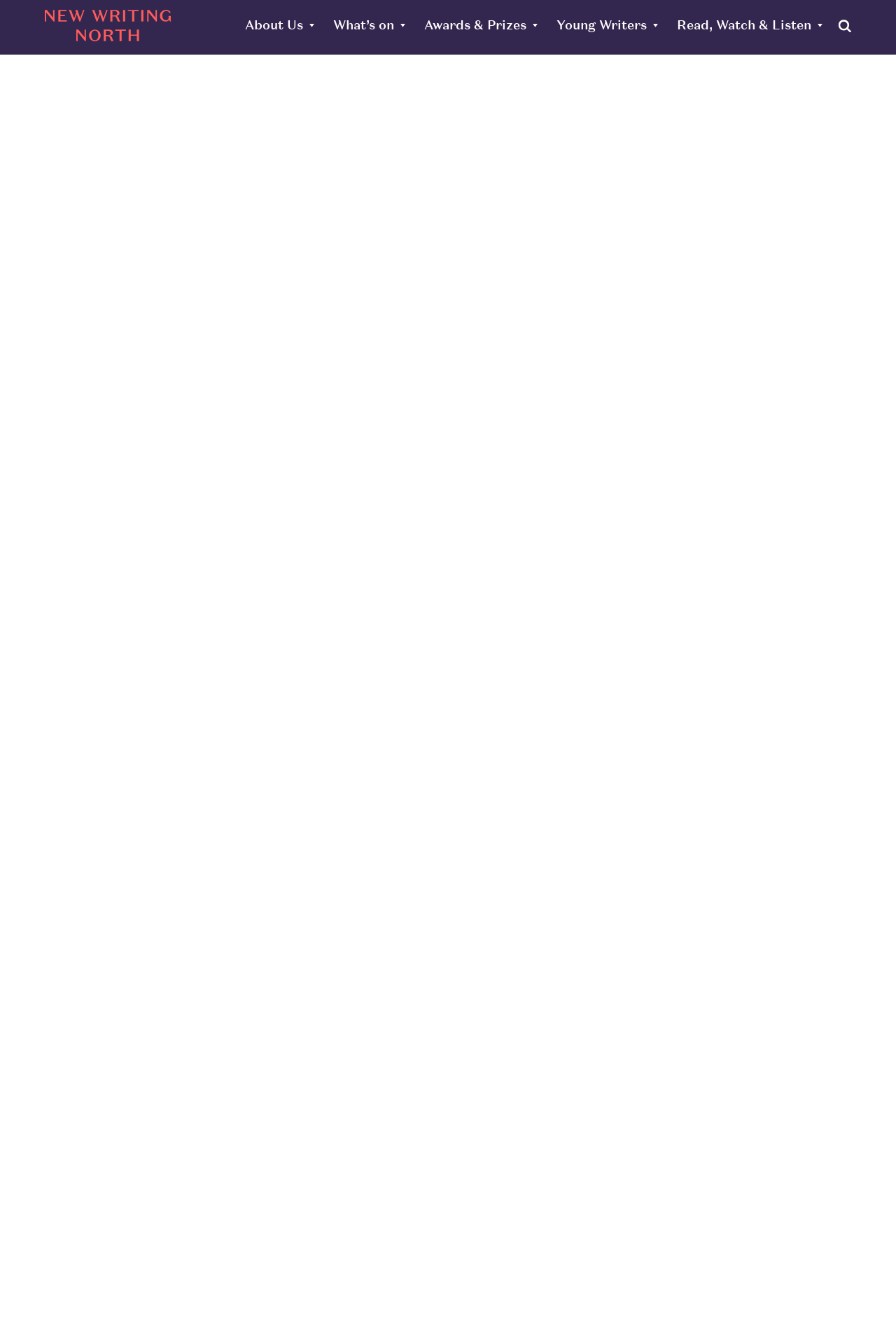Specify the bounding box coordinates (top-left x, top-left y, bottom-right x, bottom-right y) of the UI element in the screenshot that matches this description: Search

[0.936, 0.015, 0.95, 0.028]